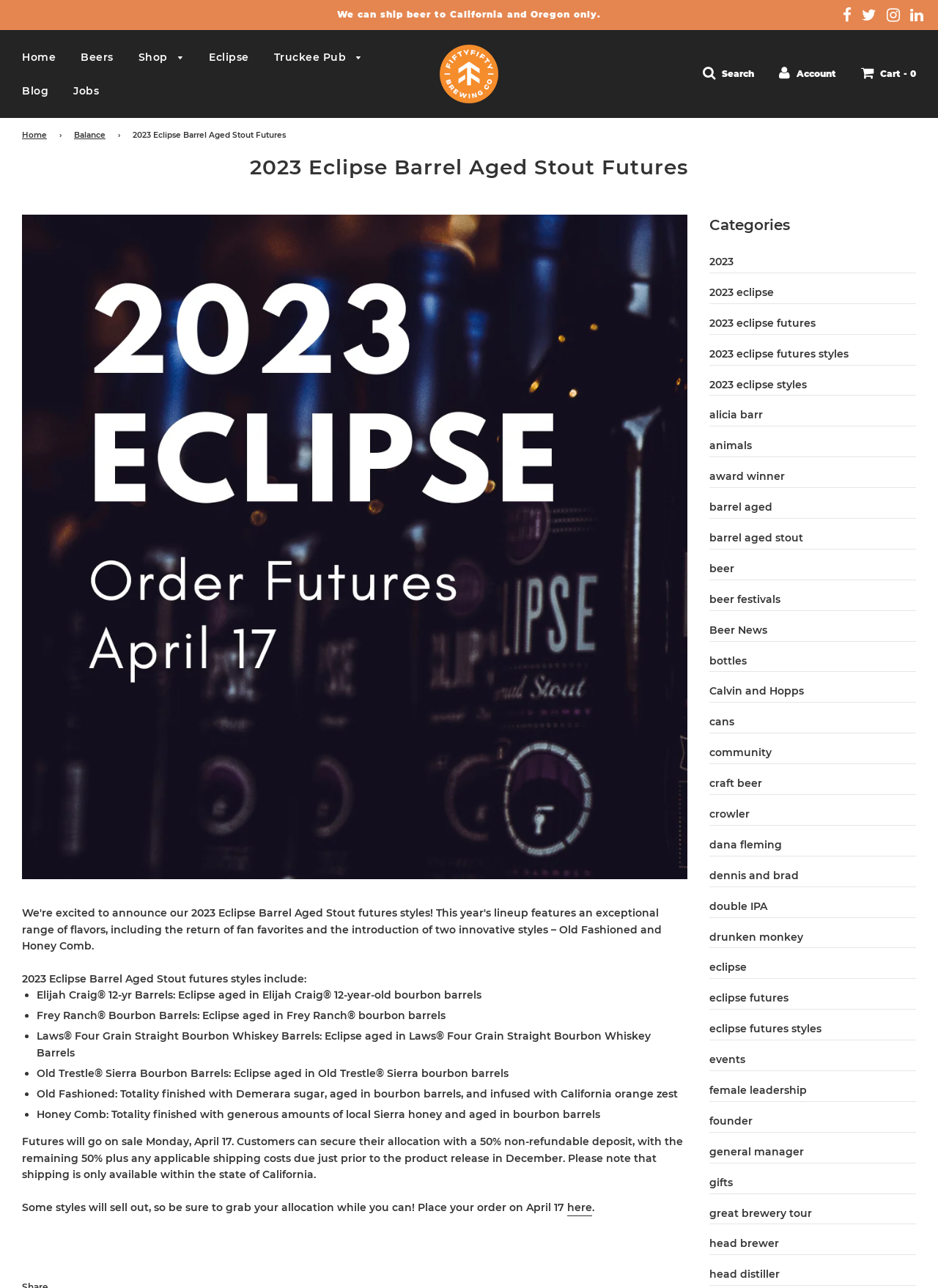Calculate the bounding box coordinates of the UI element given the description: "eclipse futures".

[0.756, 0.77, 0.84, 0.78]